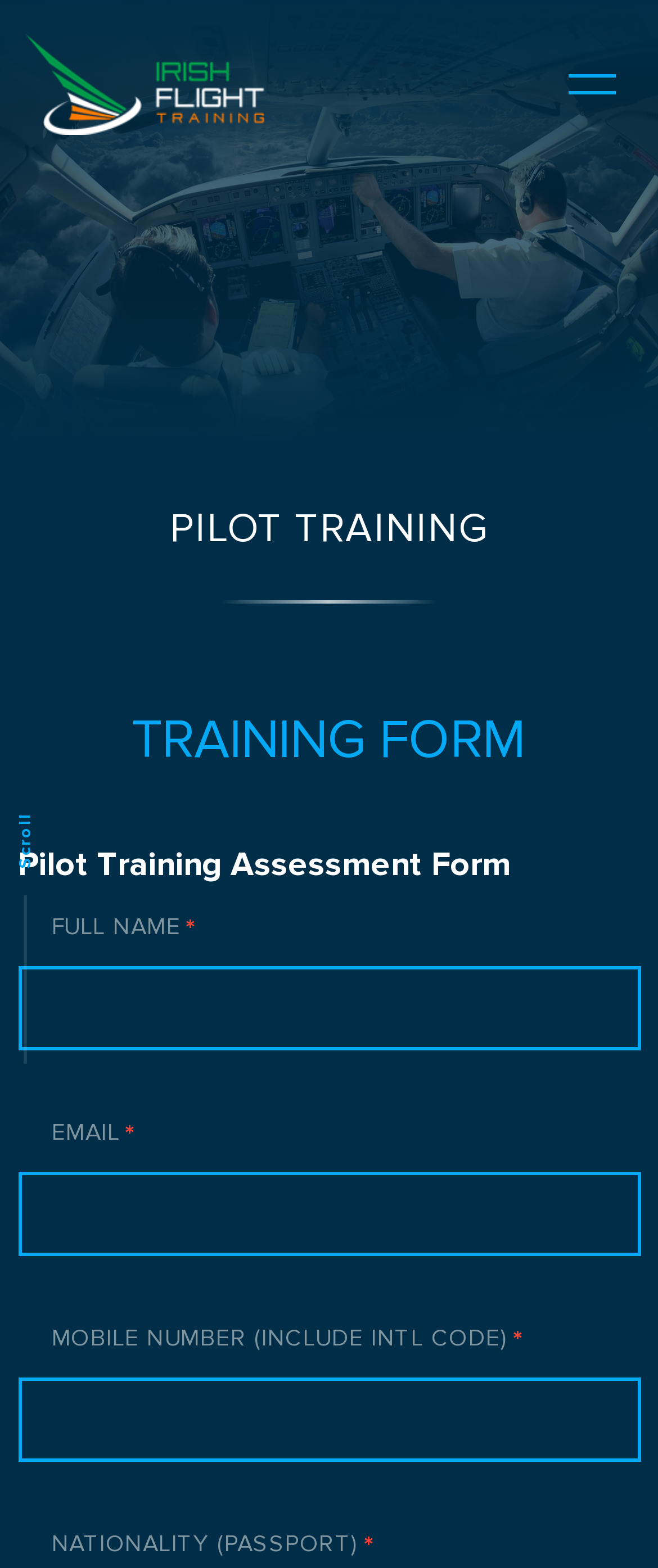Find the bounding box of the web element that fits this description: "Home".

None